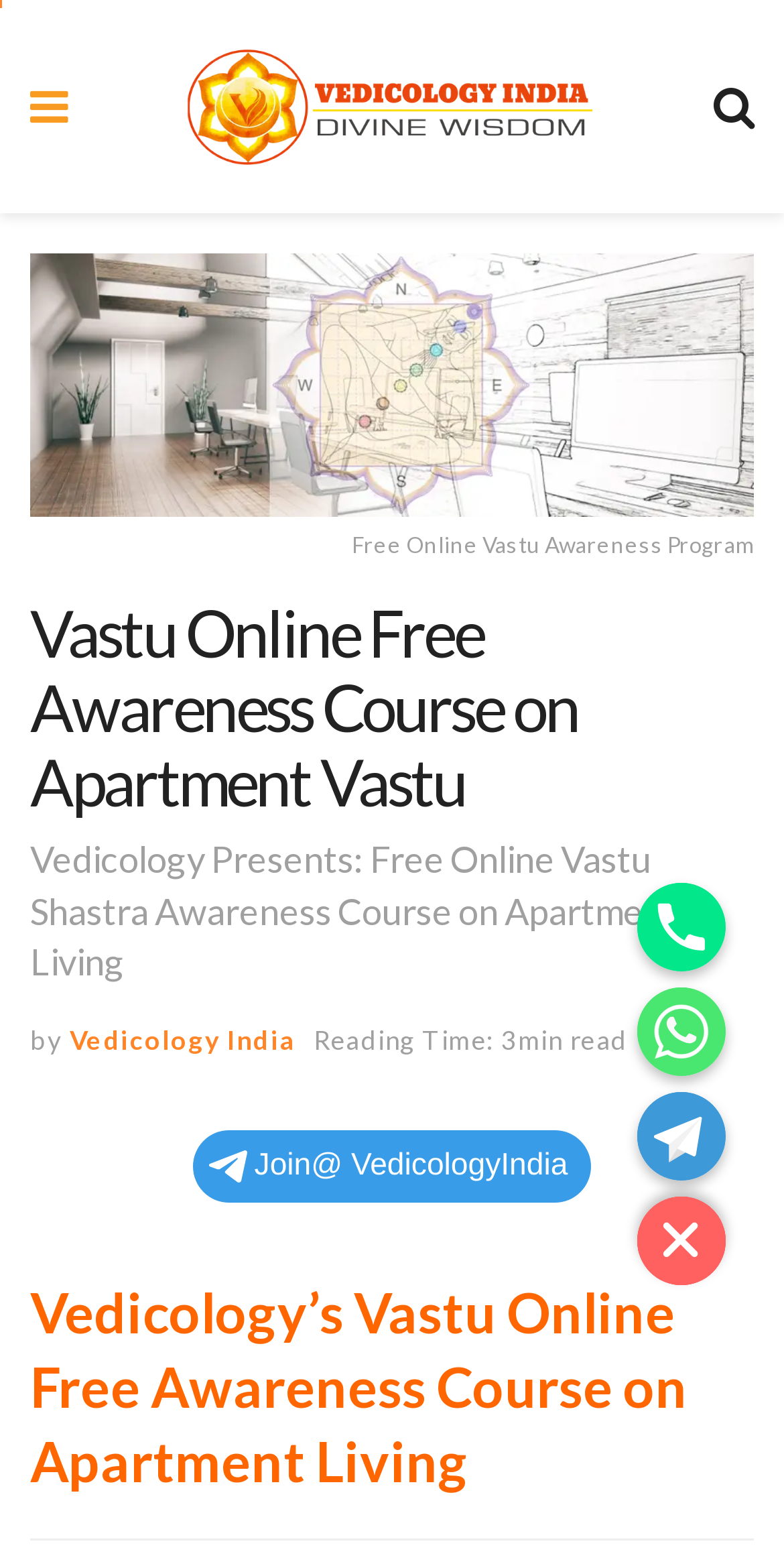Locate the bounding box for the described UI element: "aria-label="Phone"". Ensure the coordinates are four float numbers between 0 and 1, formatted as [left, top, right, bottom].

[0.813, 0.563, 0.926, 0.619]